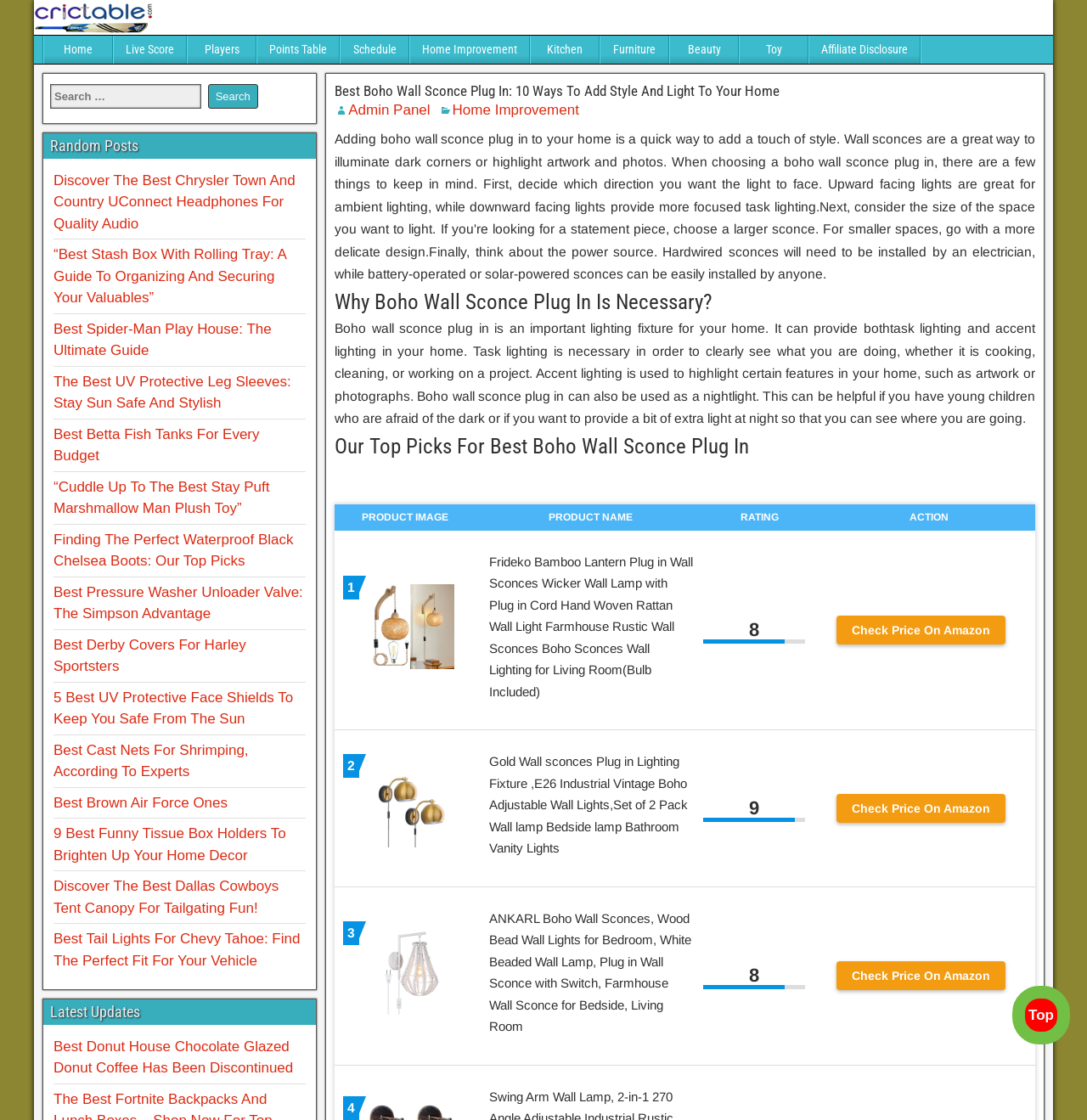Using the webpage screenshot, find the UI element described by Add to Cart. Provide the bounding box coordinates in the format (top-left x, top-left y, bottom-right x, bottom-right y), ensuring all values are floating point numbers between 0 and 1.

None